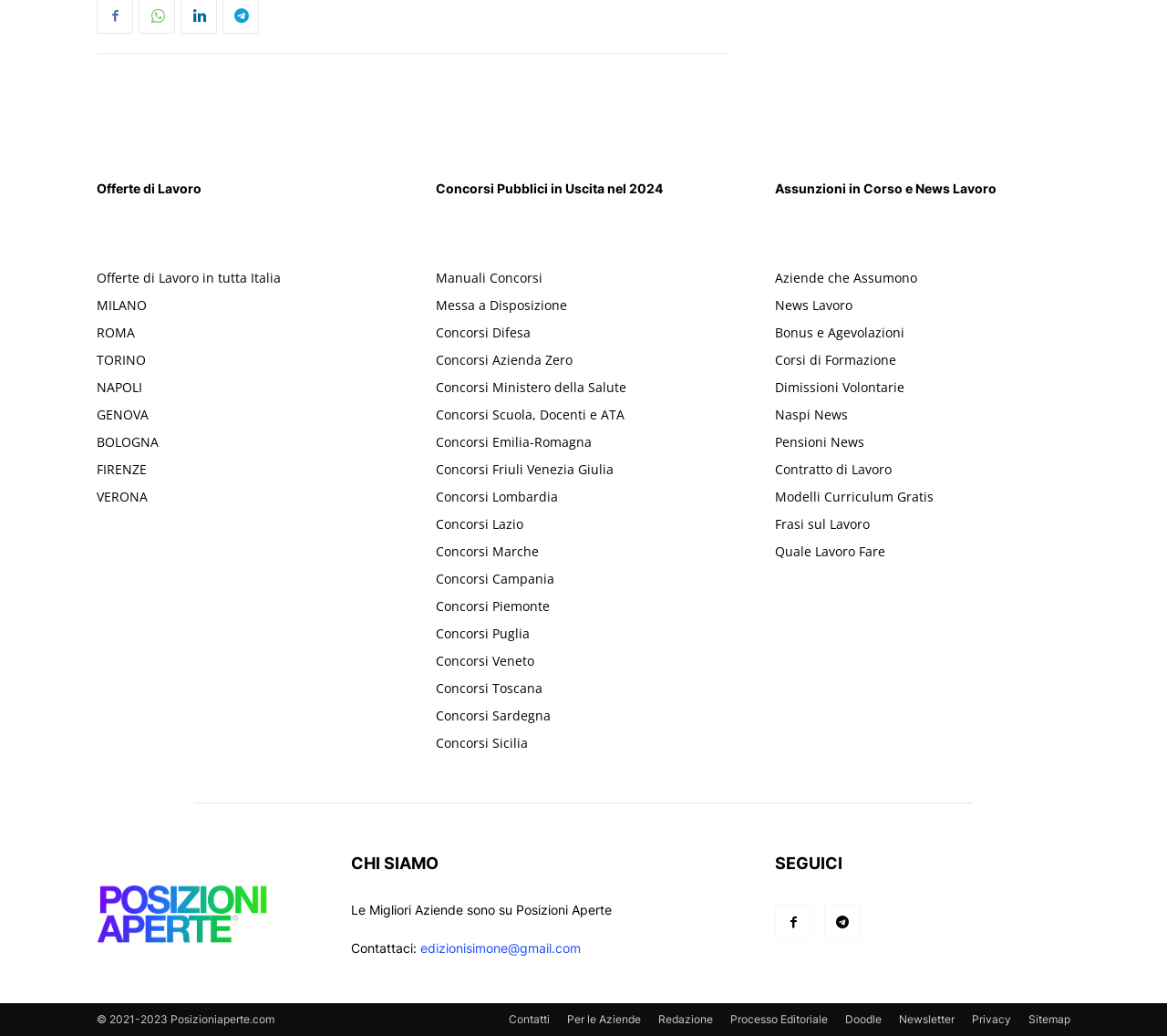Please identify the bounding box coordinates of the clickable region that I should interact with to perform the following instruction: "Explore Assunzioni in Corso e News Lavoro". The coordinates should be expressed as four float numbers between 0 and 1, i.e., [left, top, right, bottom].

[0.664, 0.175, 0.854, 0.189]